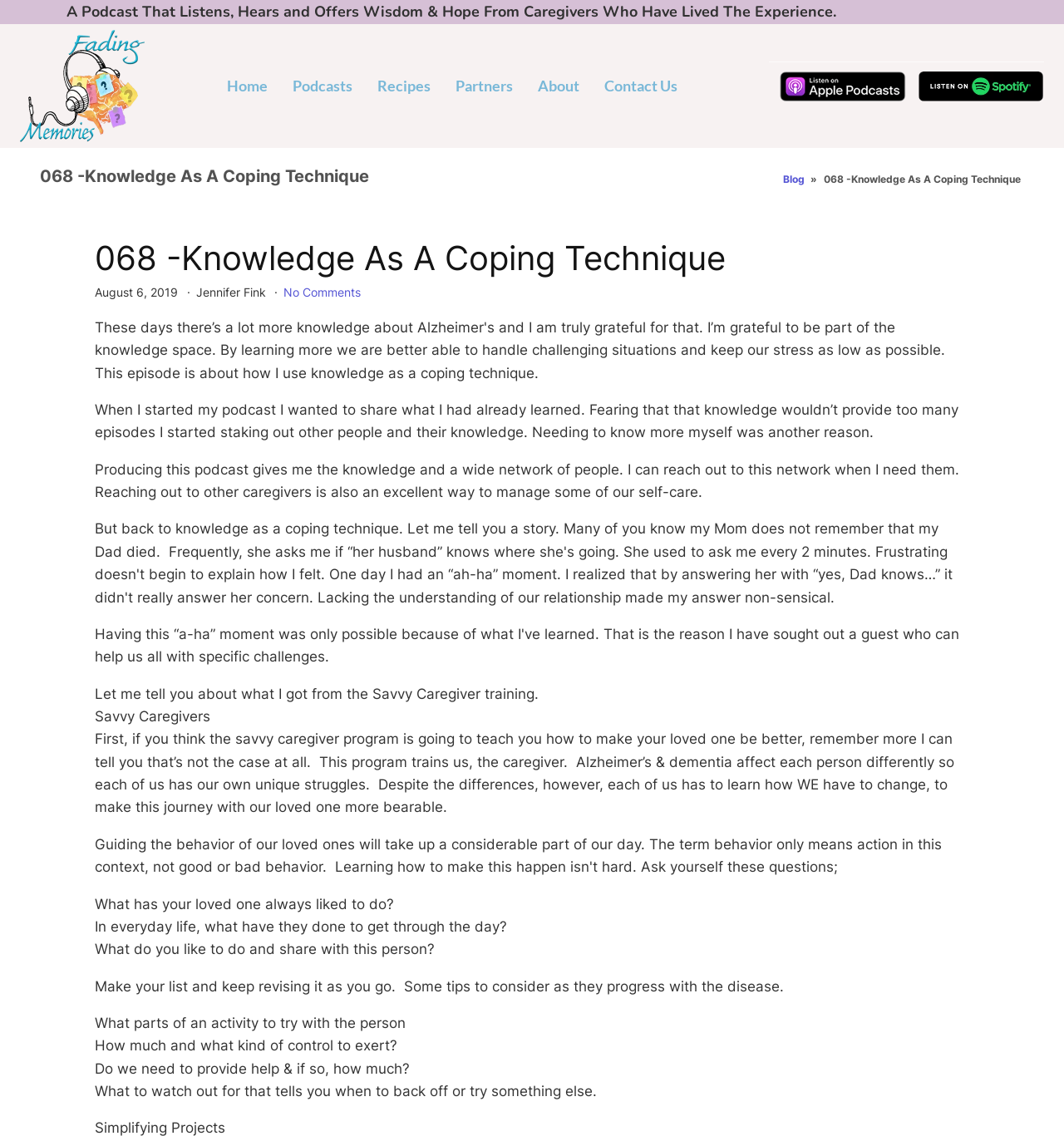Generate a thorough caption detailing the webpage content.

This webpage appears to be a podcast episode page from the "Fading Memories Podcast" series. At the top, there is a heading that reads "068 -Knowledge As A Coping Technique" and a brief description of the podcast. Below this, there are six navigation links: "Home", "Podcasts", "Recipes", "Partners", "About", and "Contact Us".

On the right side of the page, there are two links to listen to the podcast on Apple Podcasts and Spotify, each accompanied by an image of the respective platform's logo.

The main content of the page is a transcript of the podcast episode, which discusses the importance of knowledge and self-care for caregivers of people with Alzheimer's disease. The text is divided into several paragraphs, with headings and subheadings that break up the content.

There are several sections that discuss the Savvy Caregiver training program, including its focus on training caregivers rather than trying to change the person with Alzheimer's. The text also provides tips and questions for caregivers to consider when interacting with their loved ones, such as what activities they enjoy and how to provide help and support.

At the bottom of the page, there is a link to leave a comment, as well as information about the podcast episode, including the date it was published and the author's name.